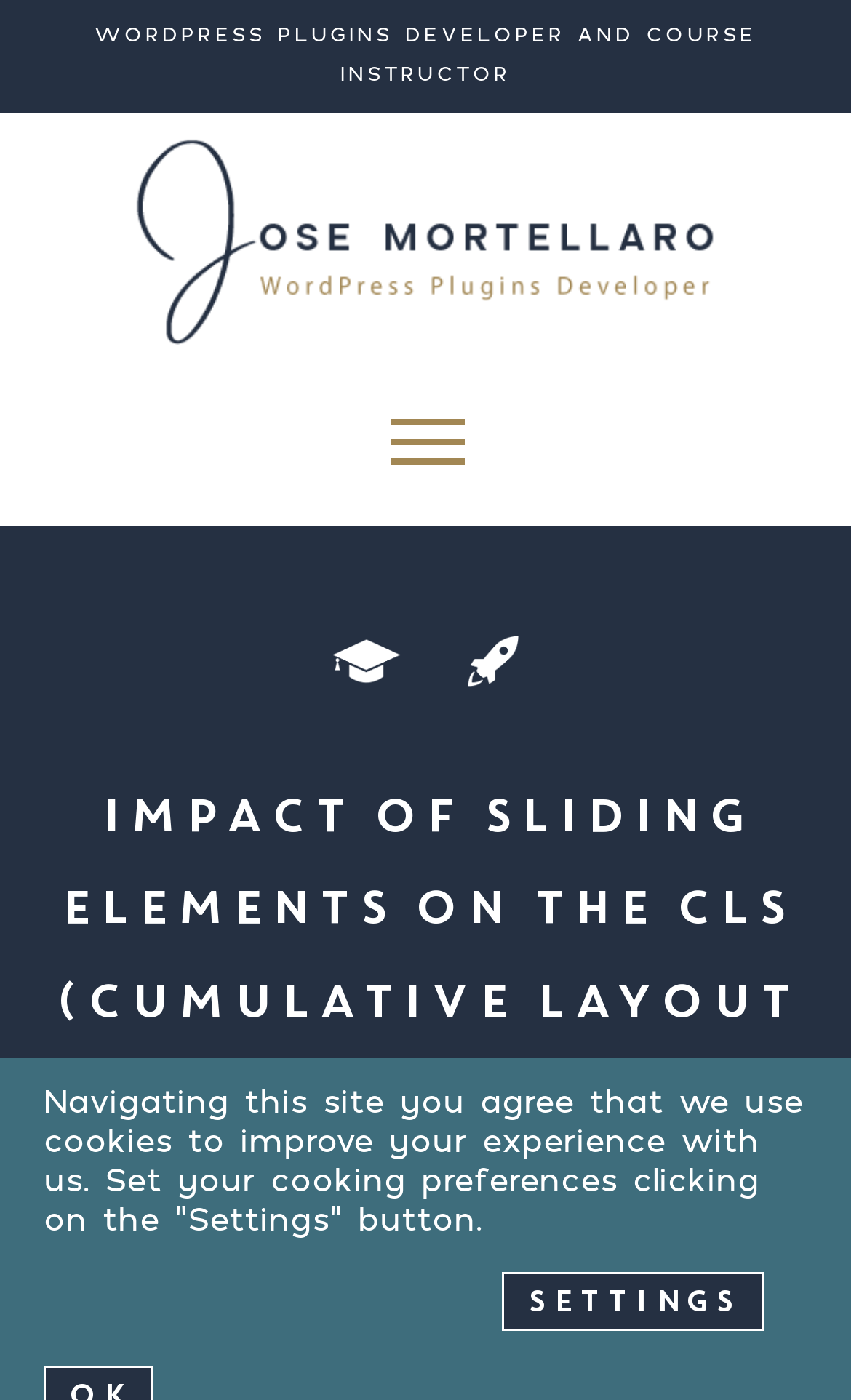Can you find the bounding box coordinates for the UI element given this description: "September 1, 2021"? Provide the coordinates as four float numbers between 0 and 1: [left, top, right, bottom].

[0.272, 0.879, 0.769, 0.914]